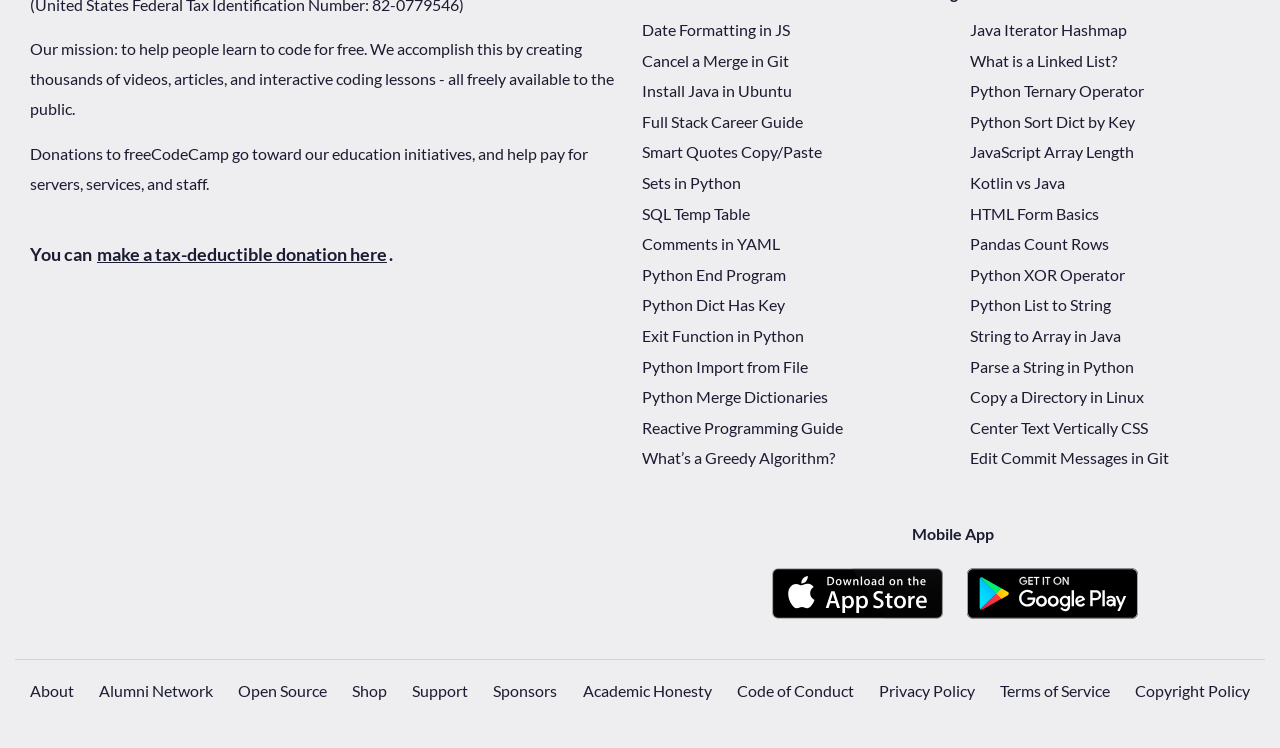Show the bounding box coordinates of the region that should be clicked to follow the instruction: "Get information about the Alumni Network."

[0.074, 0.9, 0.17, 0.947]